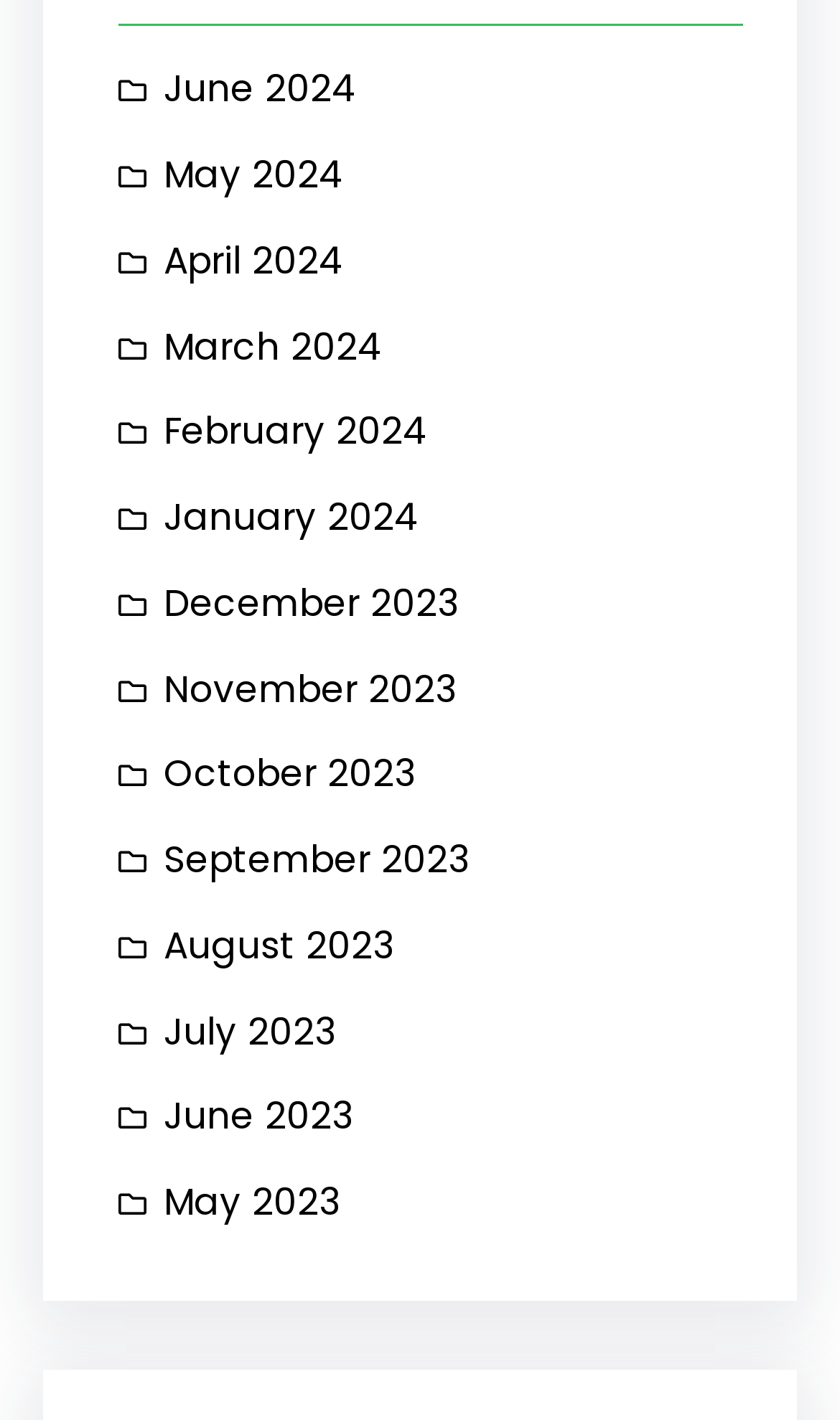Ascertain the bounding box coordinates for the UI element detailed here: "May 2024". The coordinates should be provided as [left, top, right, bottom] with each value being a float between 0 and 1.

[0.141, 0.094, 0.41, 0.154]